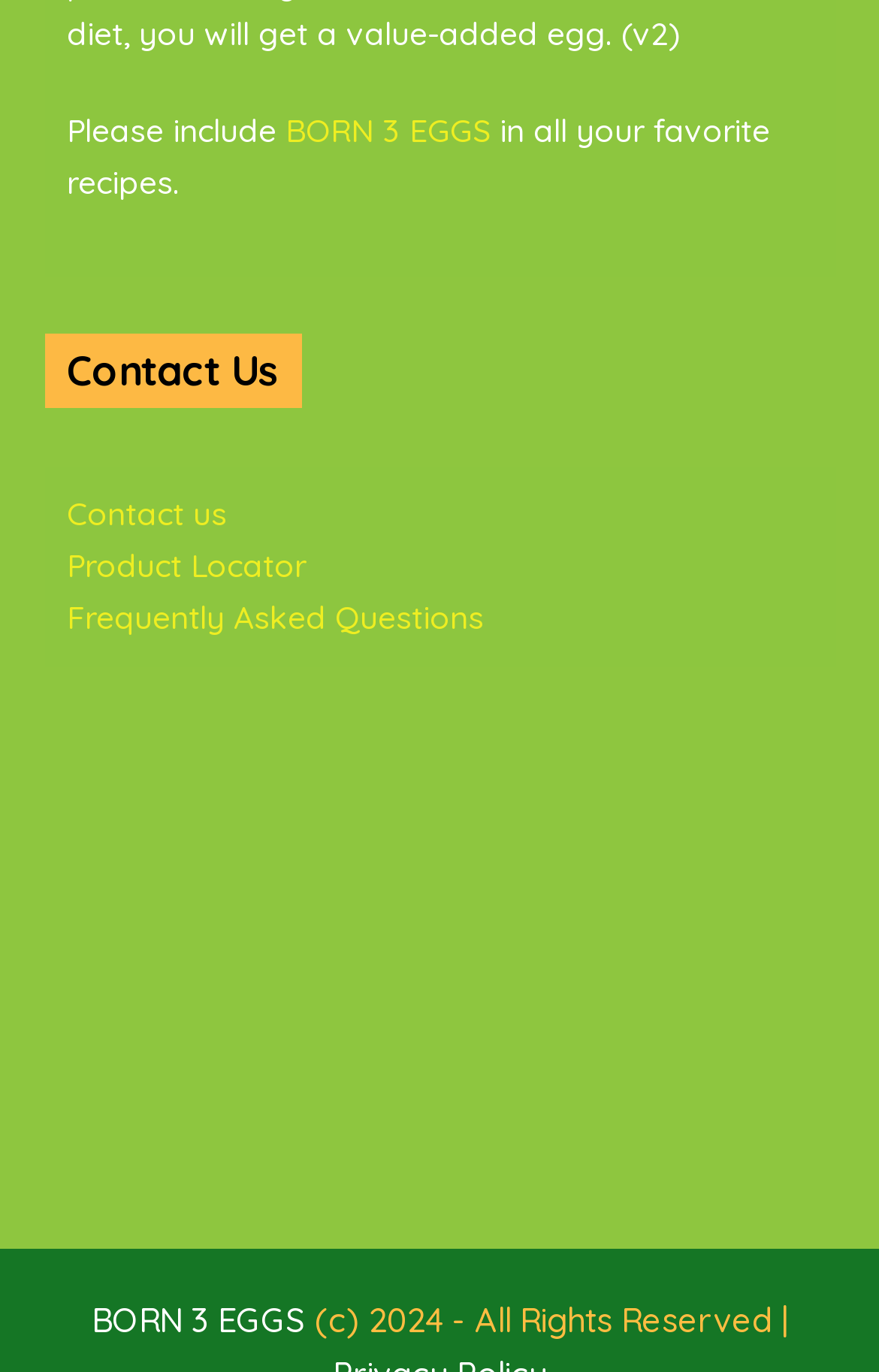What type of content is the website promoting?
Provide a detailed answer to the question, using the image to inform your response.

The website appears to be promoting recipes, as the initial text on the webpage says 'Please include BORN 3 EGGS in all your favorite recipes.'